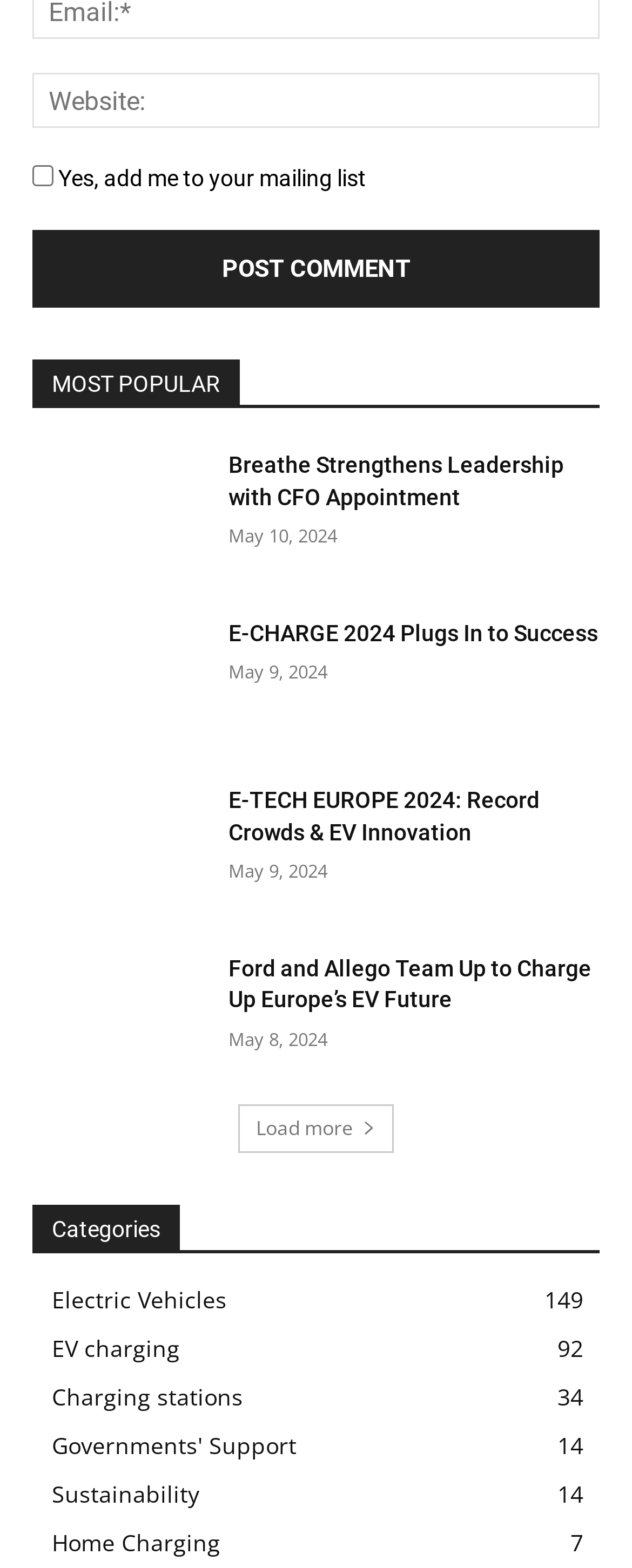Find the bounding box coordinates for the element that must be clicked to complete the instruction: "Load more articles". The coordinates should be four float numbers between 0 and 1, indicated as [left, top, right, bottom].

[0.377, 0.704, 0.623, 0.735]